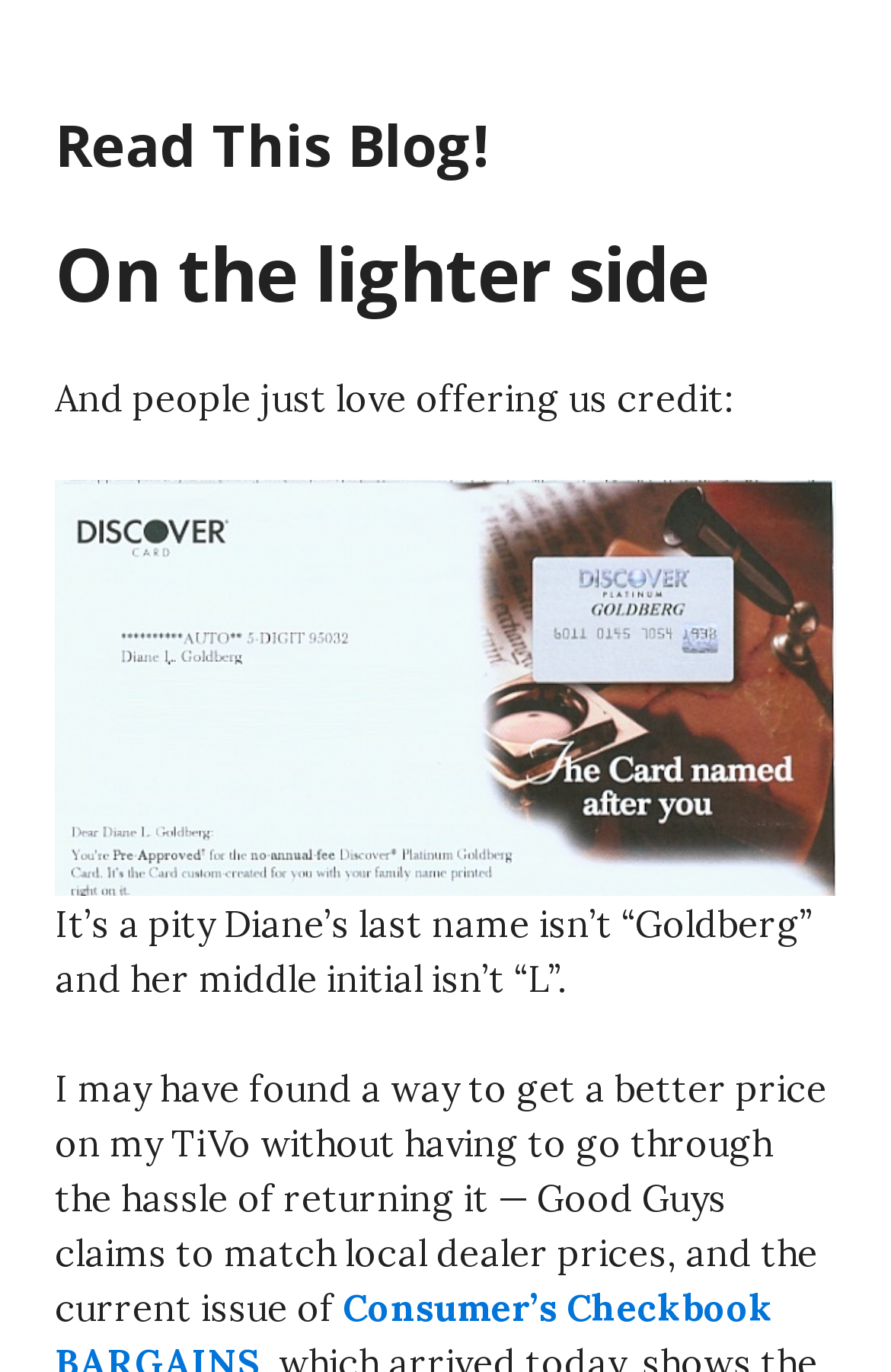Find the bounding box coordinates for the HTML element specified by: "Read This Blog!".

[0.062, 0.077, 0.546, 0.133]